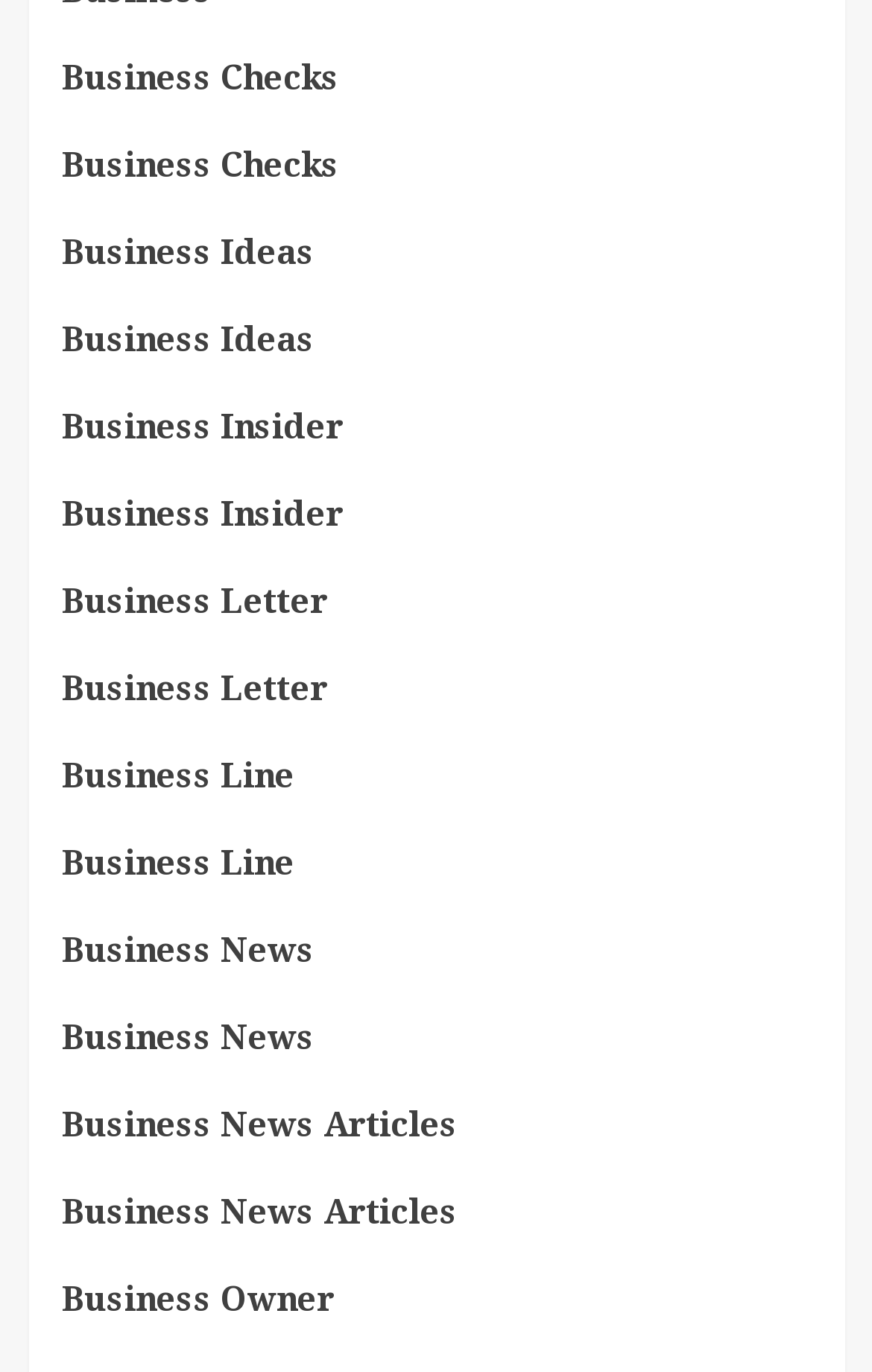Please provide a one-word or phrase answer to the question: 
What is the first business-related term?

Business Checks